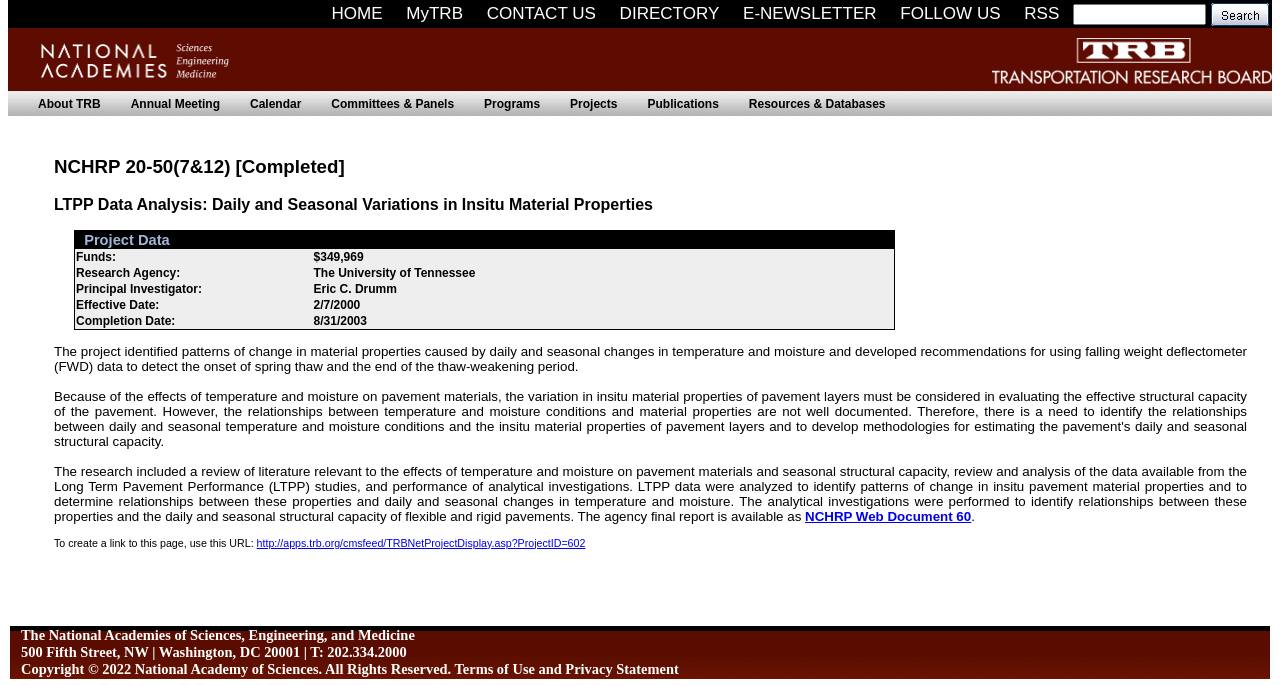Predict the bounding box of the UI element based on the description: "NCHRP Web Document 60". The coordinates should be four float numbers between 0 and 1, formatted as [left, top, right, bottom].

[0.629, 0.741, 0.759, 0.763]